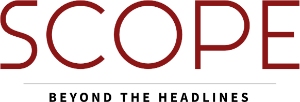Generate an in-depth description of the image you see.

The image showcases the logo of "Scope," which is prominently featured in a modern typographic style. The word "SCOPE" is displayed in a bold red font, emphasized by a clean, circular design surrounding the letter "O," creating a distinctive visual element. Beneath the logo, the tagline "BEYOND THE HEADLINES" is presented in a more understated, black font, suggesting that the platform offers in-depth insights and coverage of topics related to health and medicine. This logo likely represents a section or publication focused on conveying meaningful stories and research from Stanford Medicine, inviting readers to explore beyond conventional narratives.